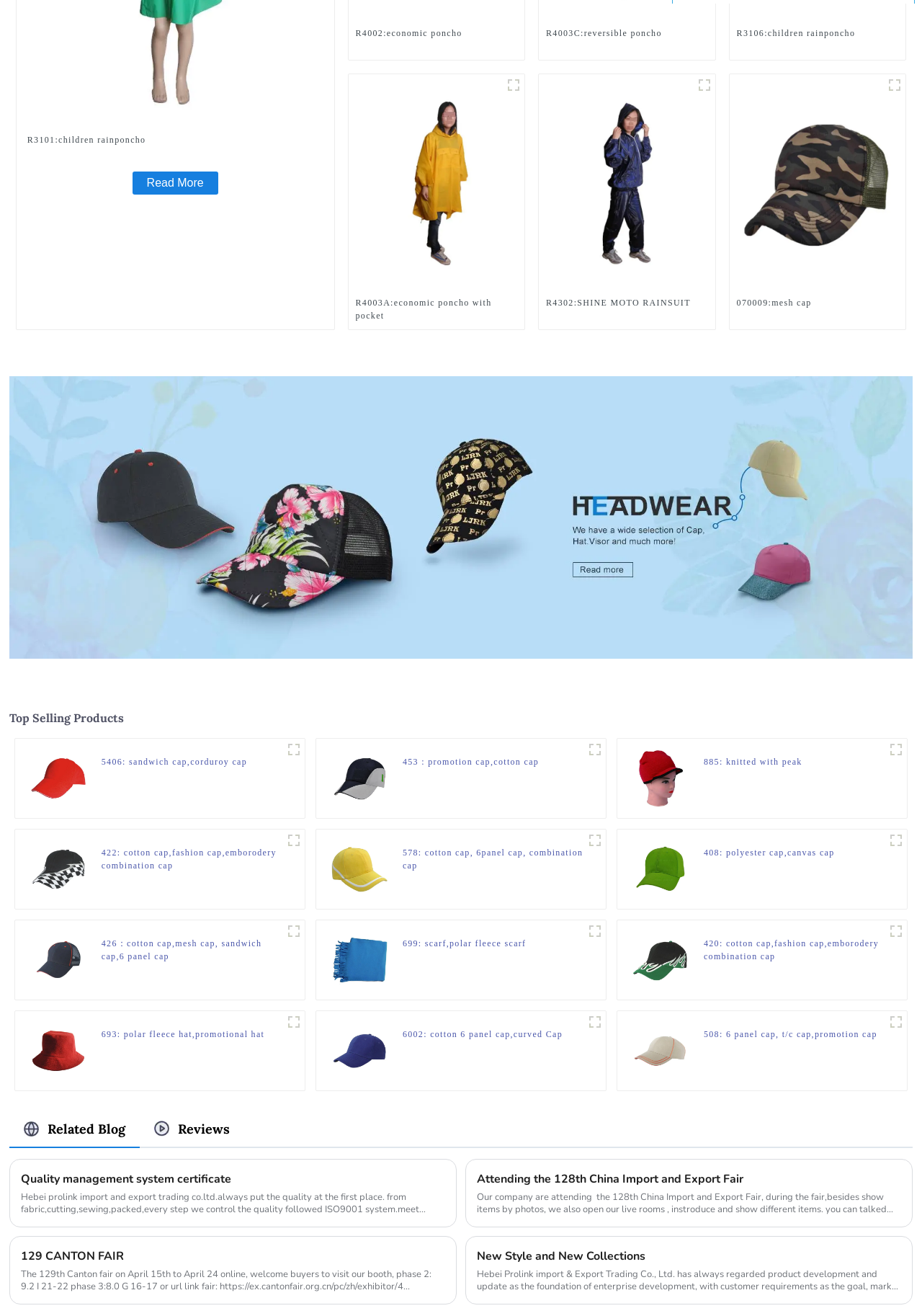Please provide a brief answer to the question using only one word or phrase: 
How many figures are on the webpage?

9